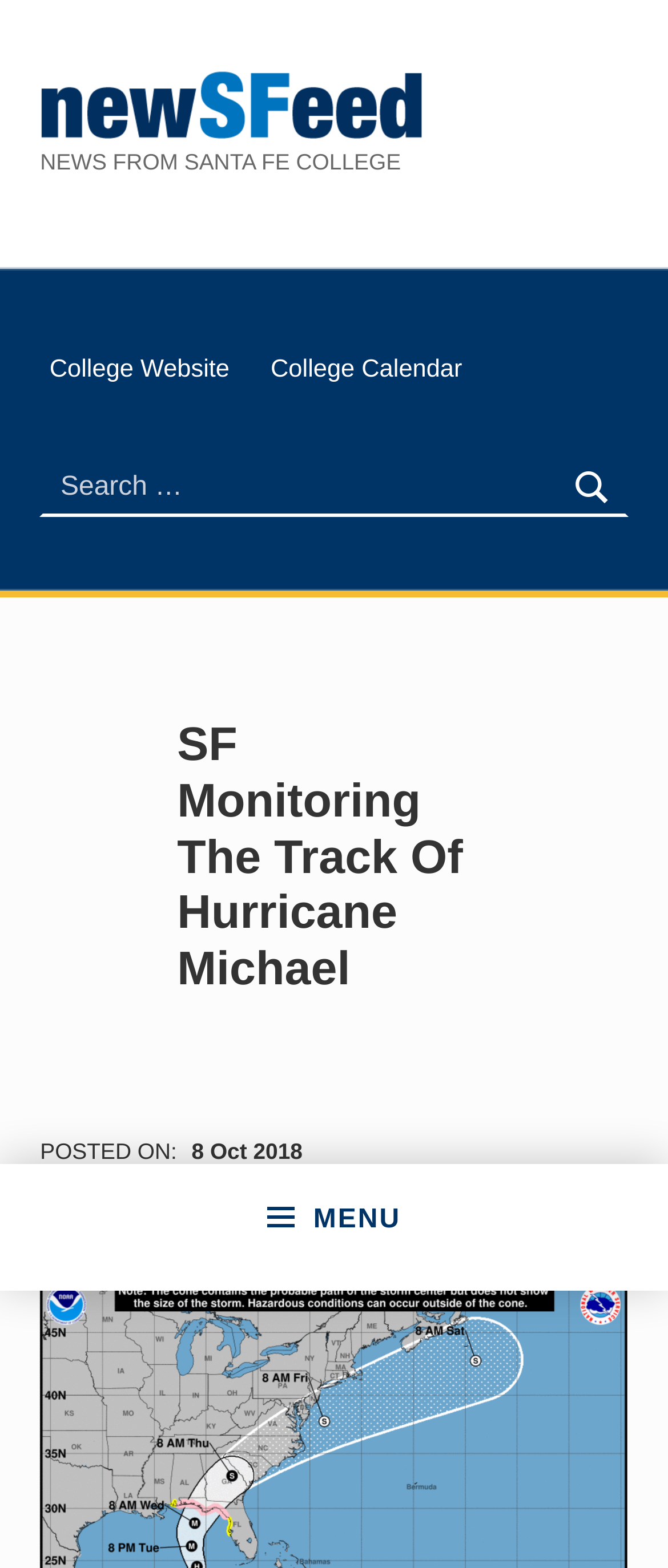Identify the bounding box coordinates for the region of the element that should be clicked to carry out the instruction: "Click the menu button". The bounding box coordinates should be four float numbers between 0 and 1, i.e., [left, top, right, bottom].

[0.0, 0.666, 1.0, 0.747]